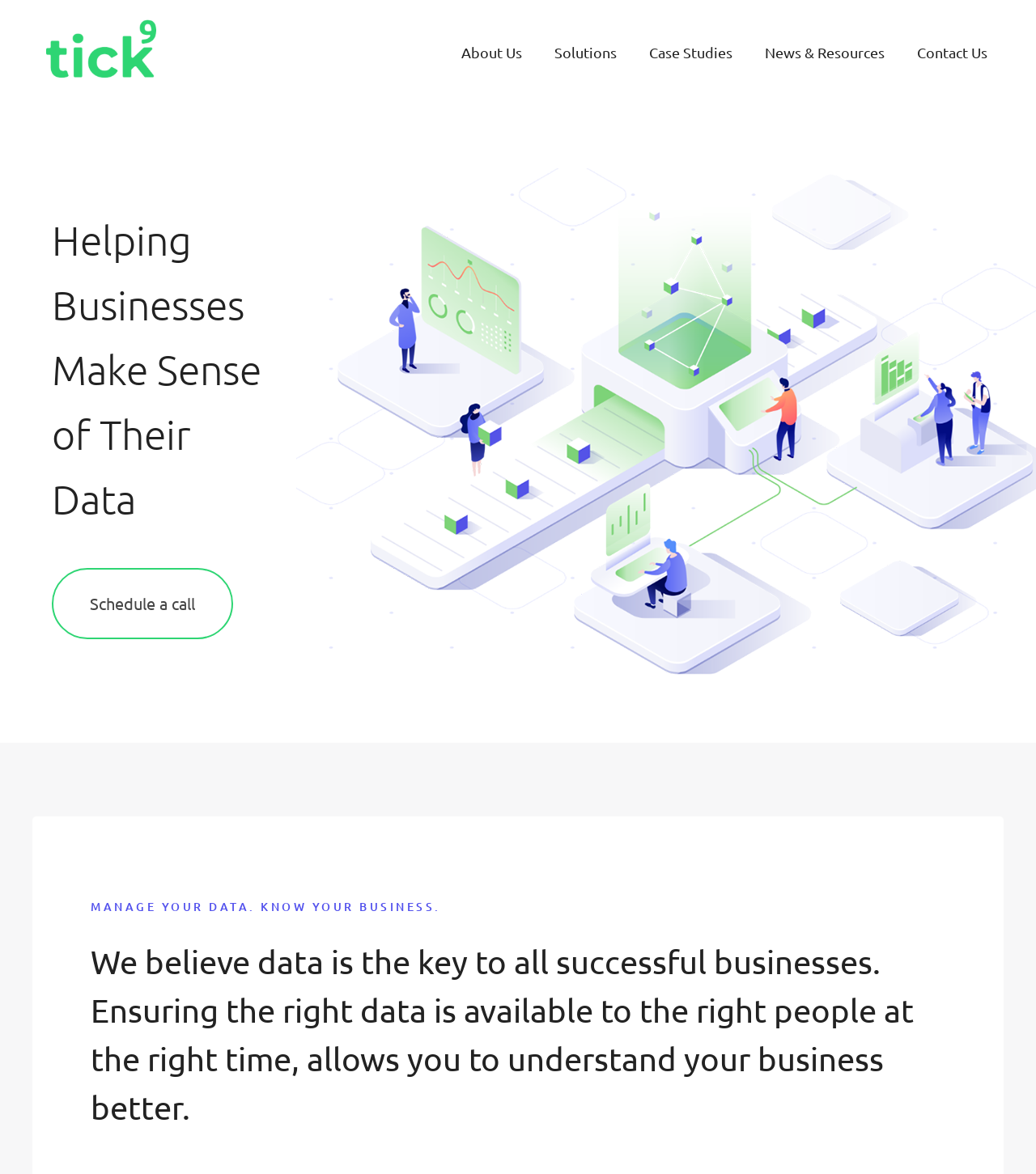What is the main purpose of this website?
Provide an in-depth answer to the question, covering all aspects.

Based on the webpage's content, it appears that the website is focused on helping businesses manage their data effectively. The heading 'MANAGE YOUR DATA. KNOW YOUR BUSINESS.' and the description 'We believe data is the key to all successful businesses...' suggest that the website provides solutions for businesses to make sense of their data.